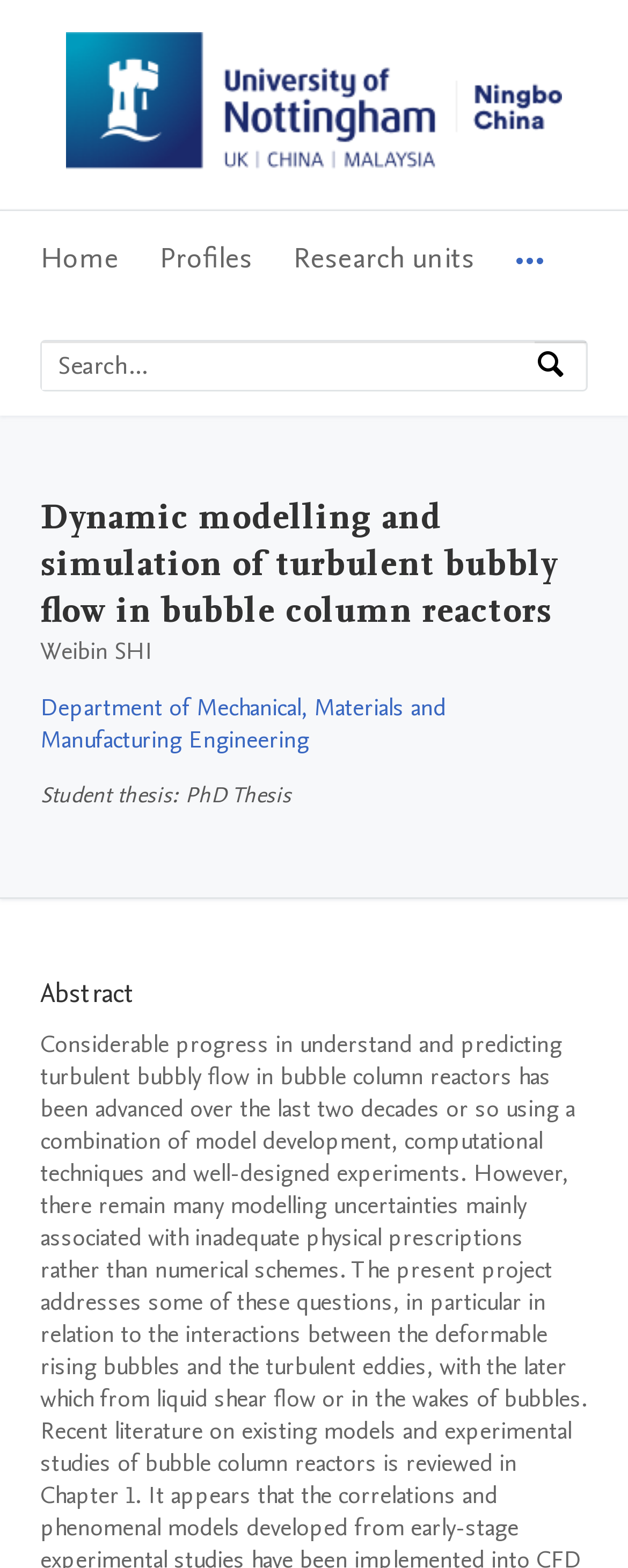Generate an in-depth caption that captures all aspects of the webpage.

The webpage is about a research topic, "Dynamic modelling and simulation of turbulent bubbly flow in bubble column reactors" at the University of Nottingham Ningbo China. 

At the top left corner, there is a link to skip to main navigation, search, and main content. Next to these links, the university's logo is displayed. 

Below the logo, there is a main navigation menu with five items: Home, Profiles, Research units, and More navigation options. 

To the right of the navigation menu, a search bar is located, where users can search by expertise, name, or affiliation. The search bar has a text box and a search button. 

Below the search bar, there is a section about a researcher, Weibin SHI, from the Department of Mechanical, Materials and Manufacturing Engineering. 

Under the researcher's information, there is a section about a student thesis, which is a PhD Thesis. 

Finally, there is an abstract section at the bottom of the page.